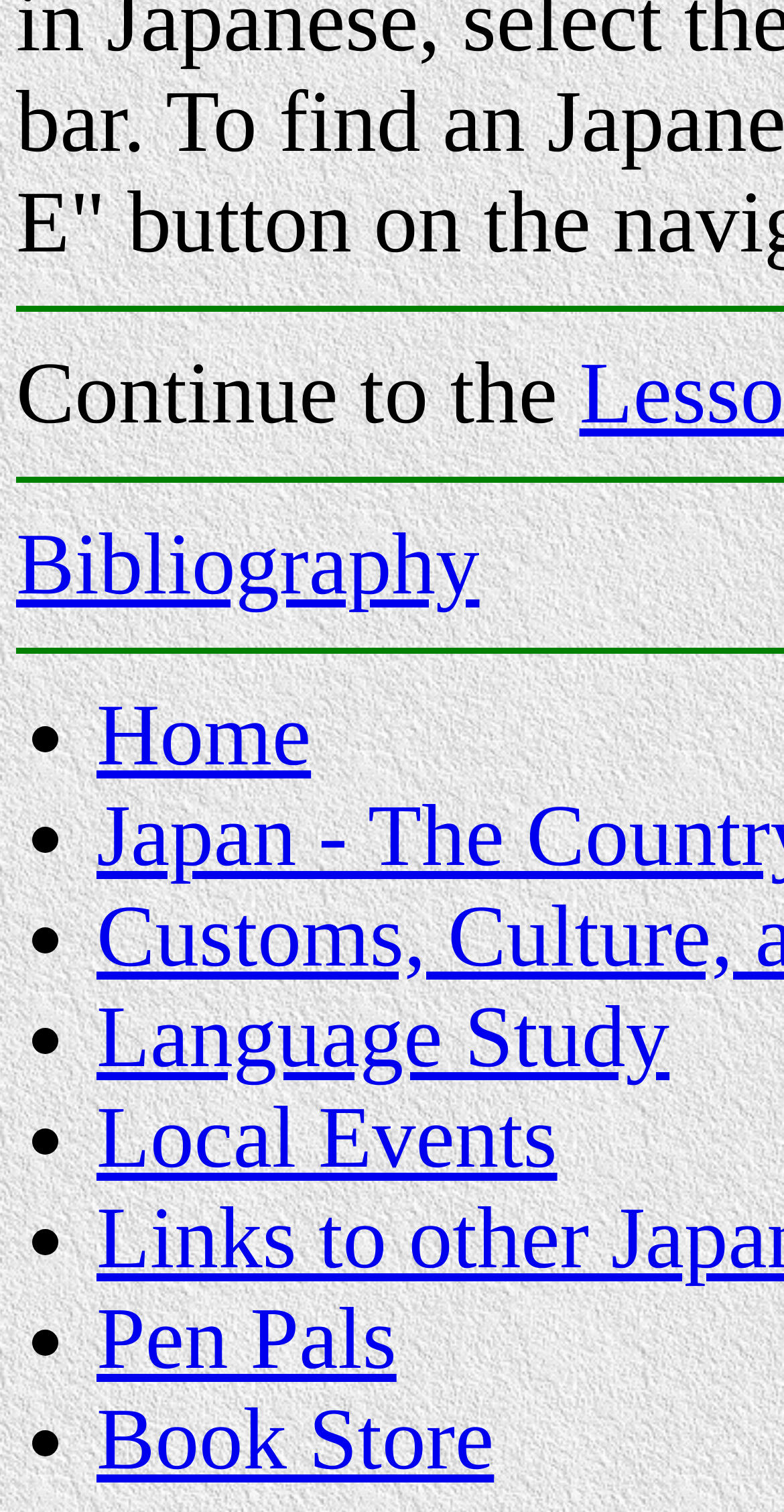Answer the question with a brief word or phrase:
What is the last link on the webpage?

Book Store